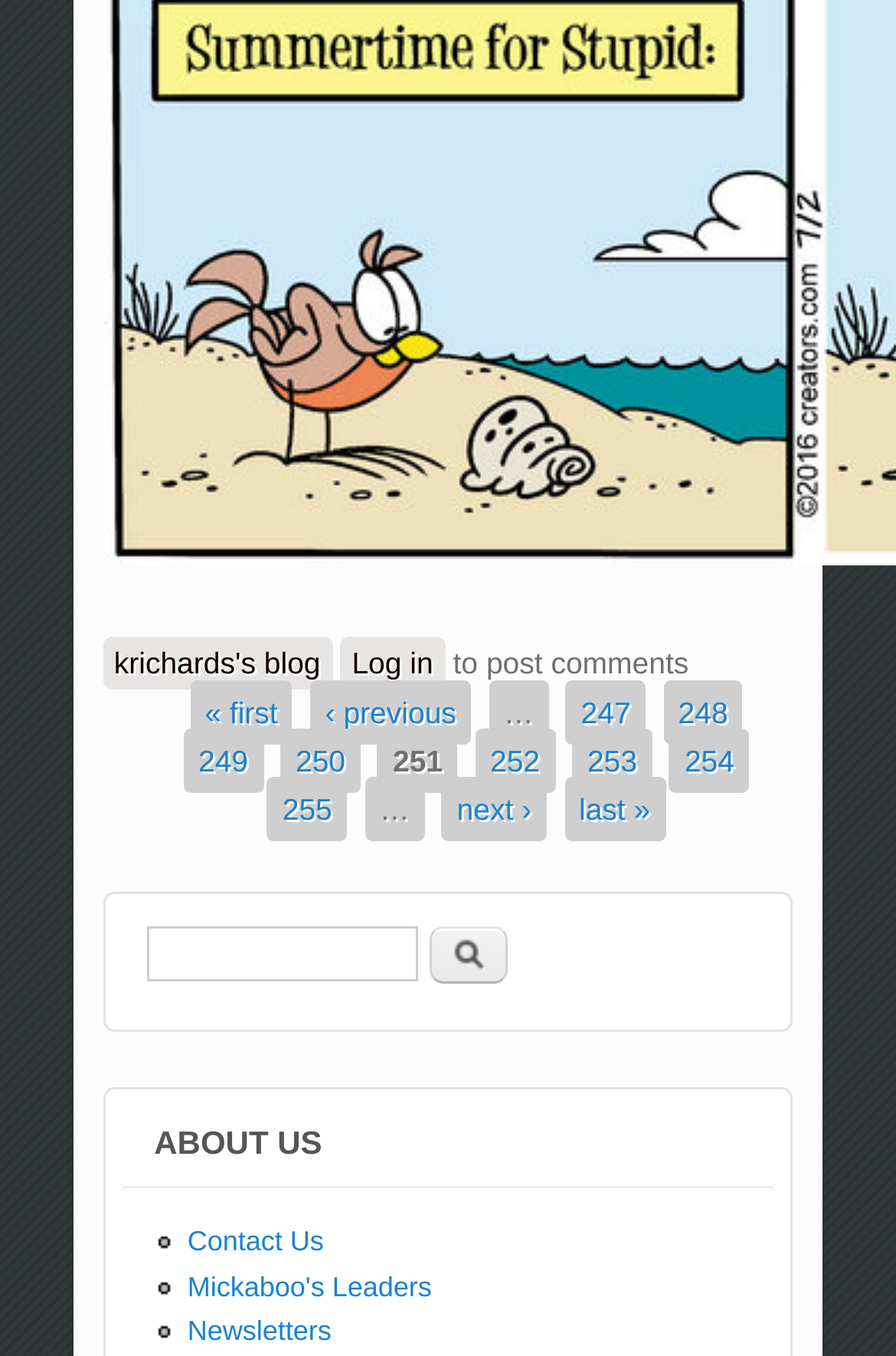Predict the bounding box coordinates of the area that should be clicked to accomplish the following instruction: "search for something". The bounding box coordinates should consist of four float numbers between 0 and 1, i.e., [left, top, right, bottom].

[0.163, 0.684, 0.466, 0.724]